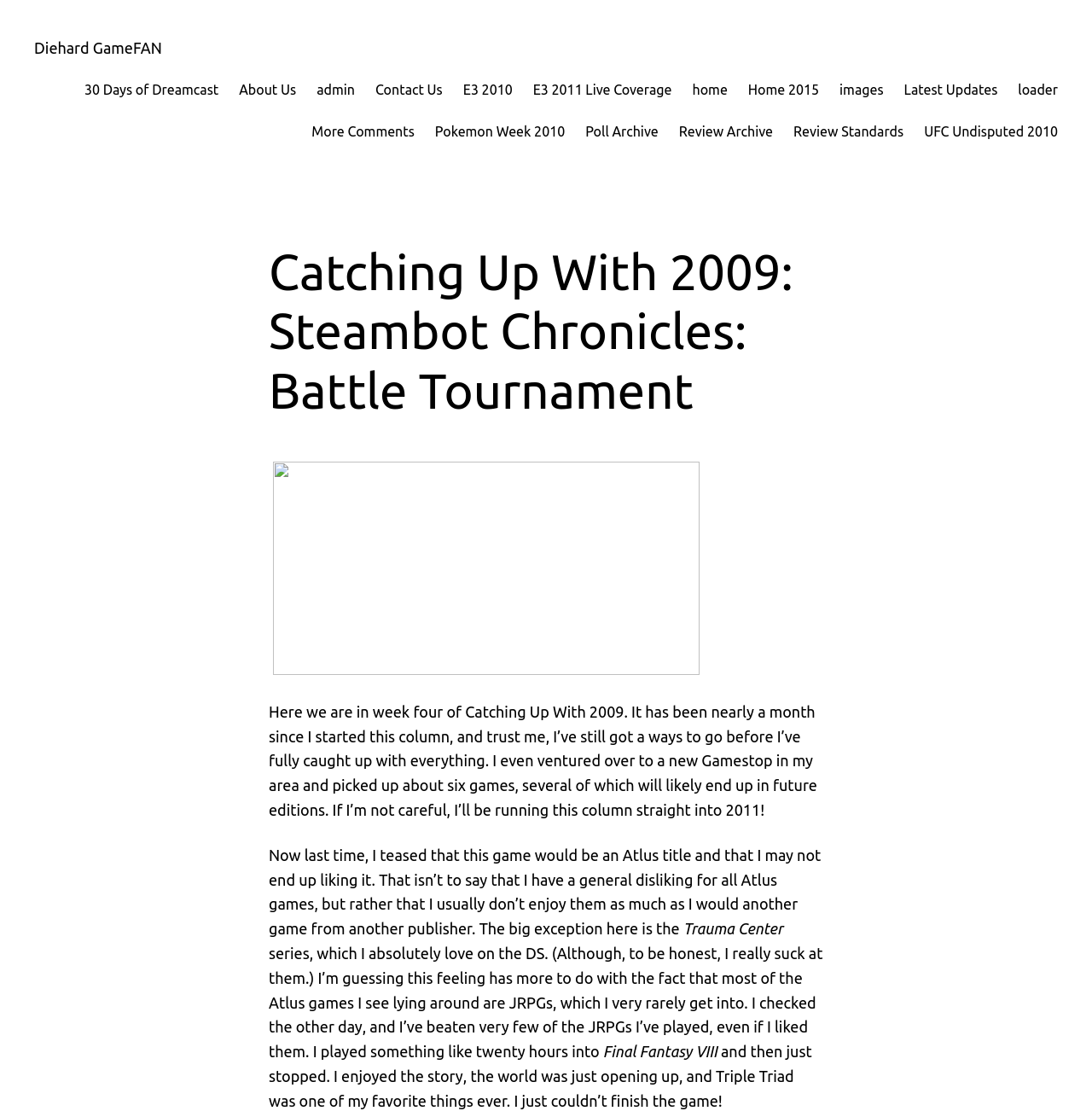Using the provided element description, identify the bounding box coordinates as (top-left x, top-left y, bottom-right x, bottom-right y). Ensure all values are between 0 and 1. Description: UFC Undisputed 2010

[0.846, 0.109, 0.969, 0.129]